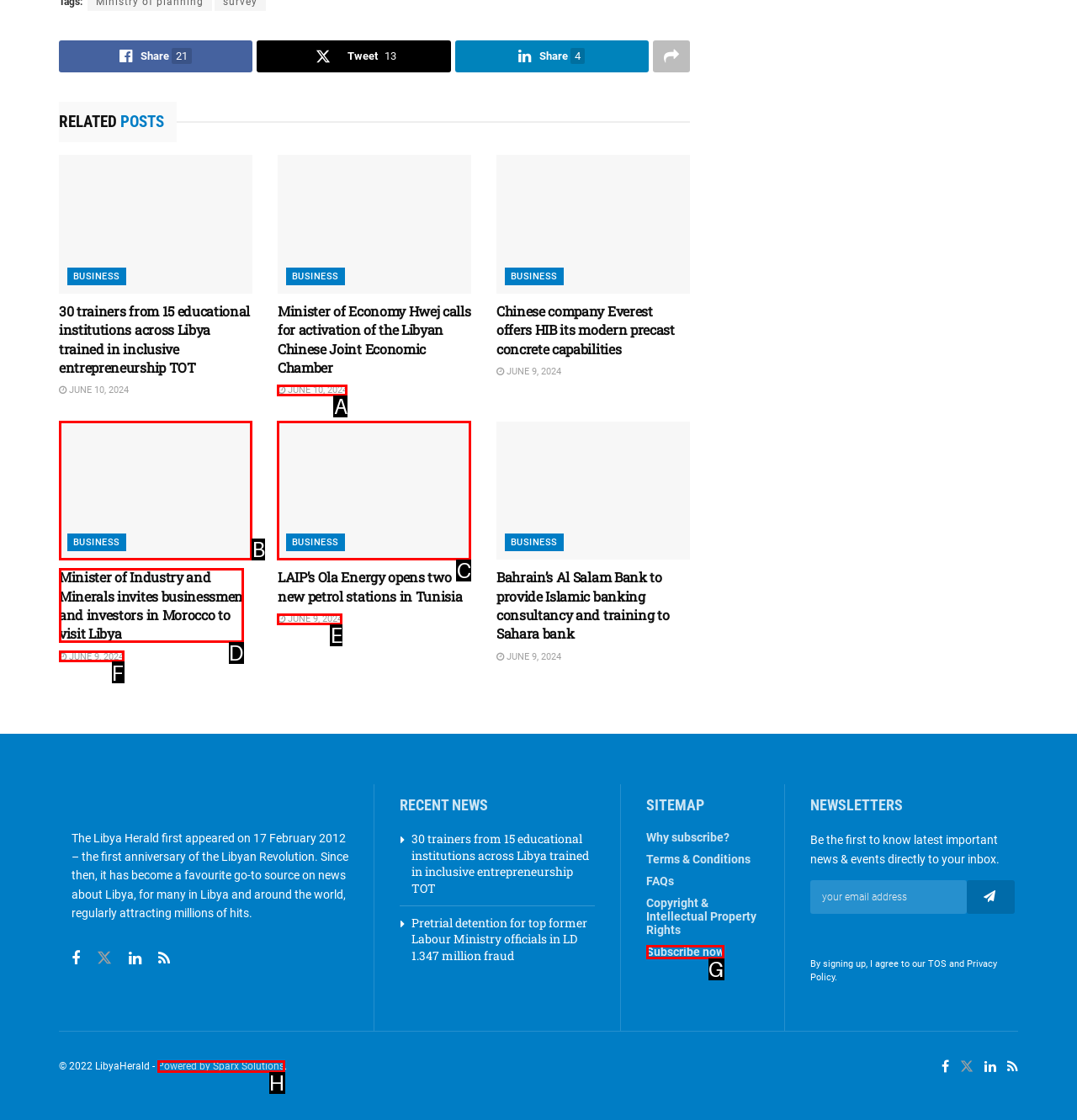Determine the letter of the UI element that will complete the task: Subscribe to newsletter
Reply with the corresponding letter.

G